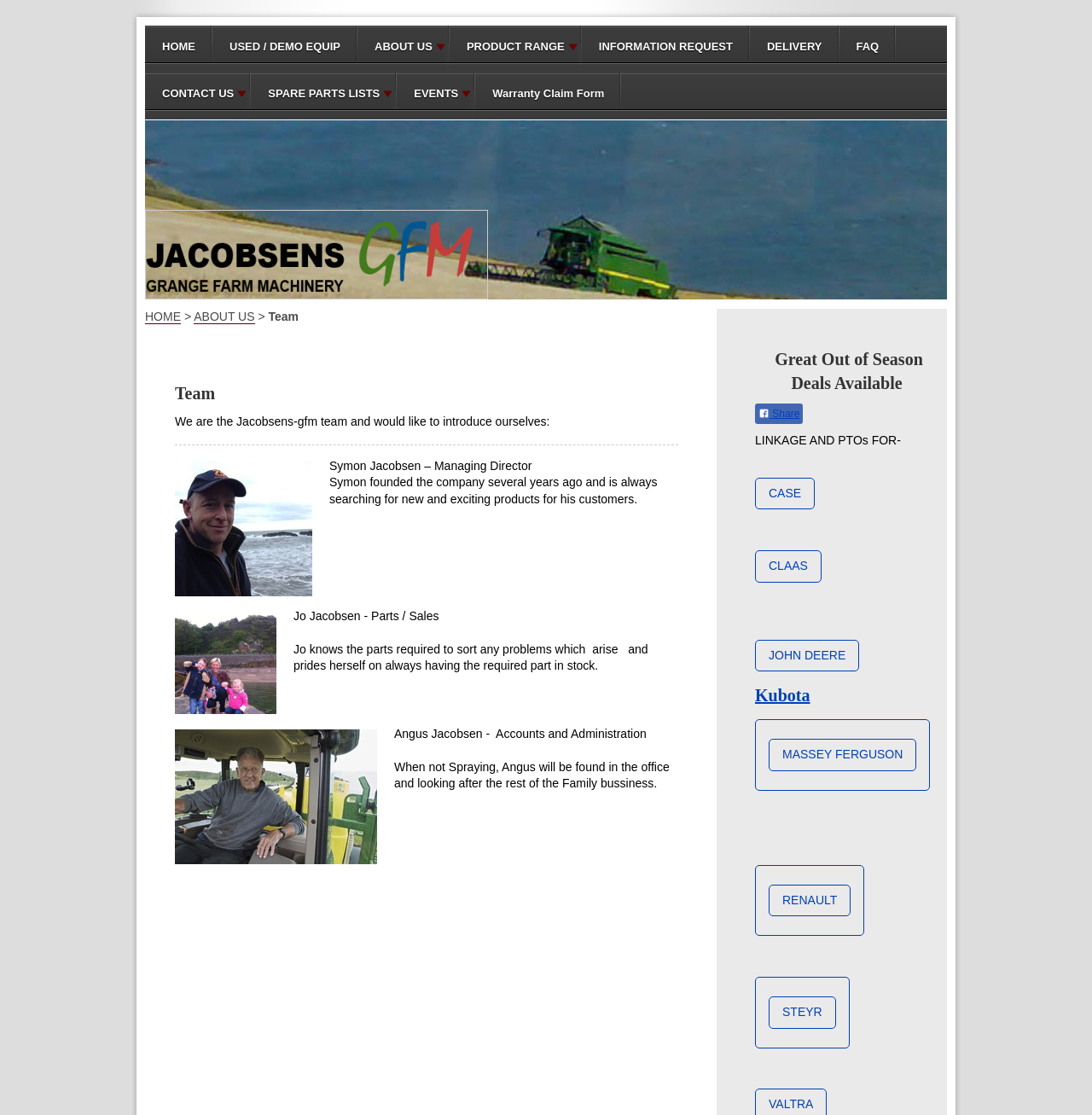Determine the bounding box for the UI element described here: "Warranty Claim Form".

[0.435, 0.065, 0.569, 0.107]